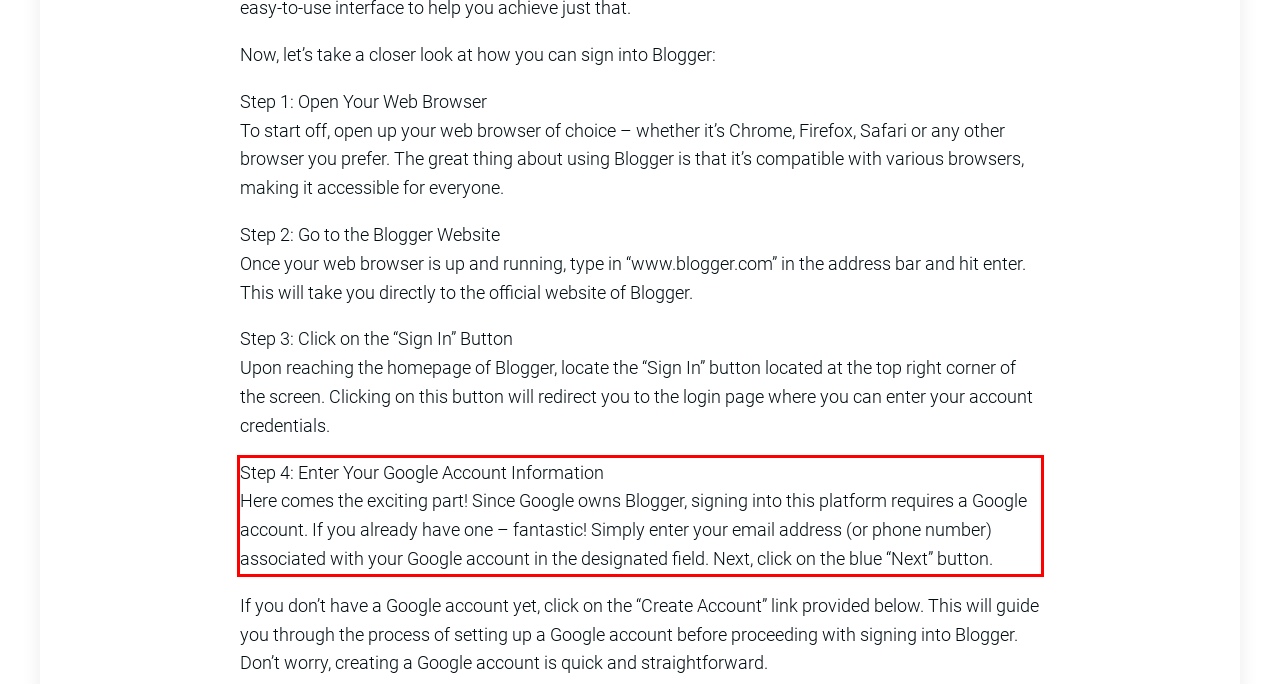Identify the text inside the red bounding box in the provided webpage screenshot and transcribe it.

Step 4: Enter Your Google Account Information Here comes the exciting part! Since Google owns Blogger, signing into this platform requires a Google account. If you already have one – fantastic! Simply enter your email address (or phone number) associated with your Google account in the designated field. Next, click on the blue “Next” button.